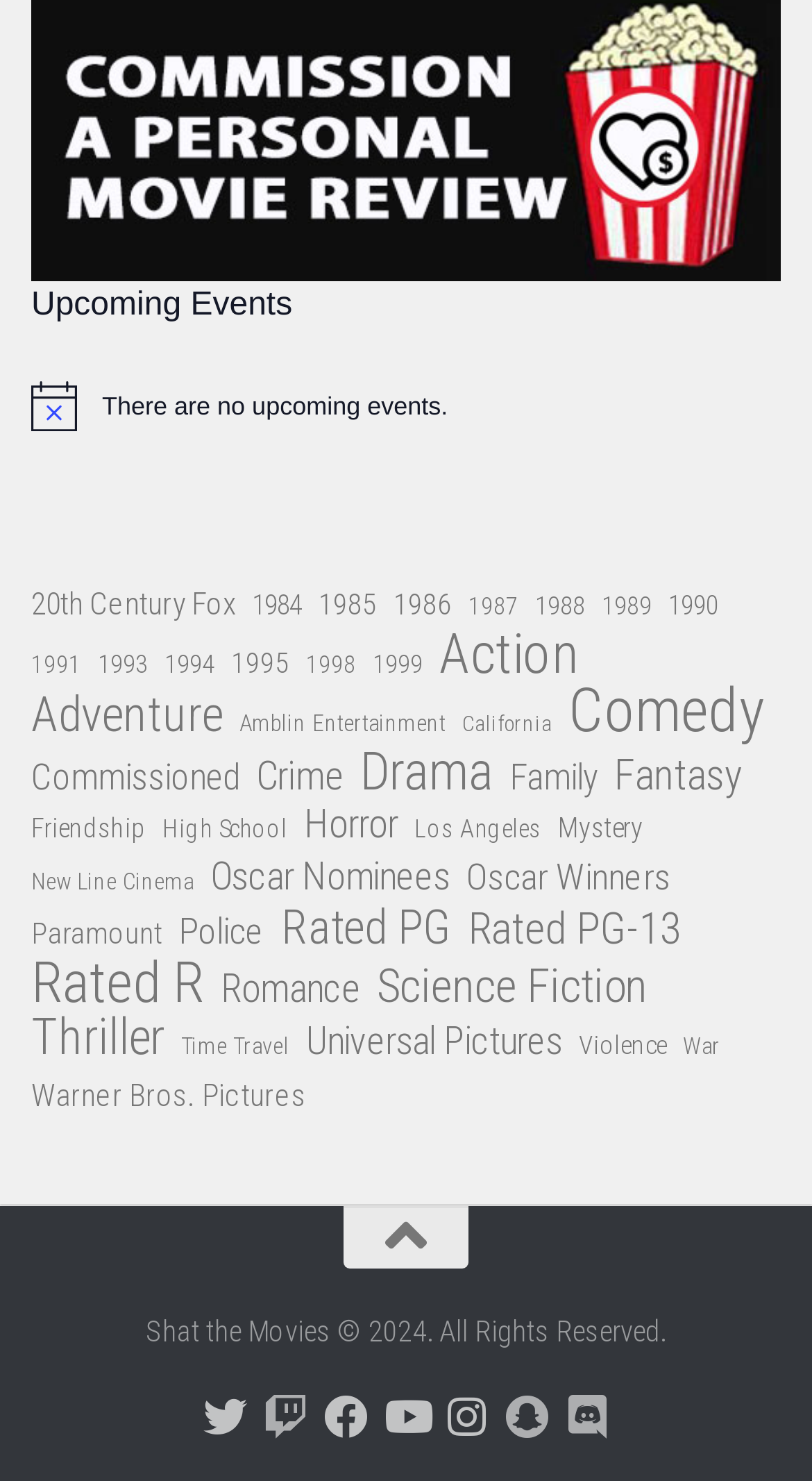Please identify the bounding box coordinates of the clickable area that will fulfill the following instruction: "Click on the link to Rated R movies". The coordinates should be in the format of four float numbers between 0 and 1, i.e., [left, top, right, bottom].

[0.038, 0.648, 0.251, 0.68]